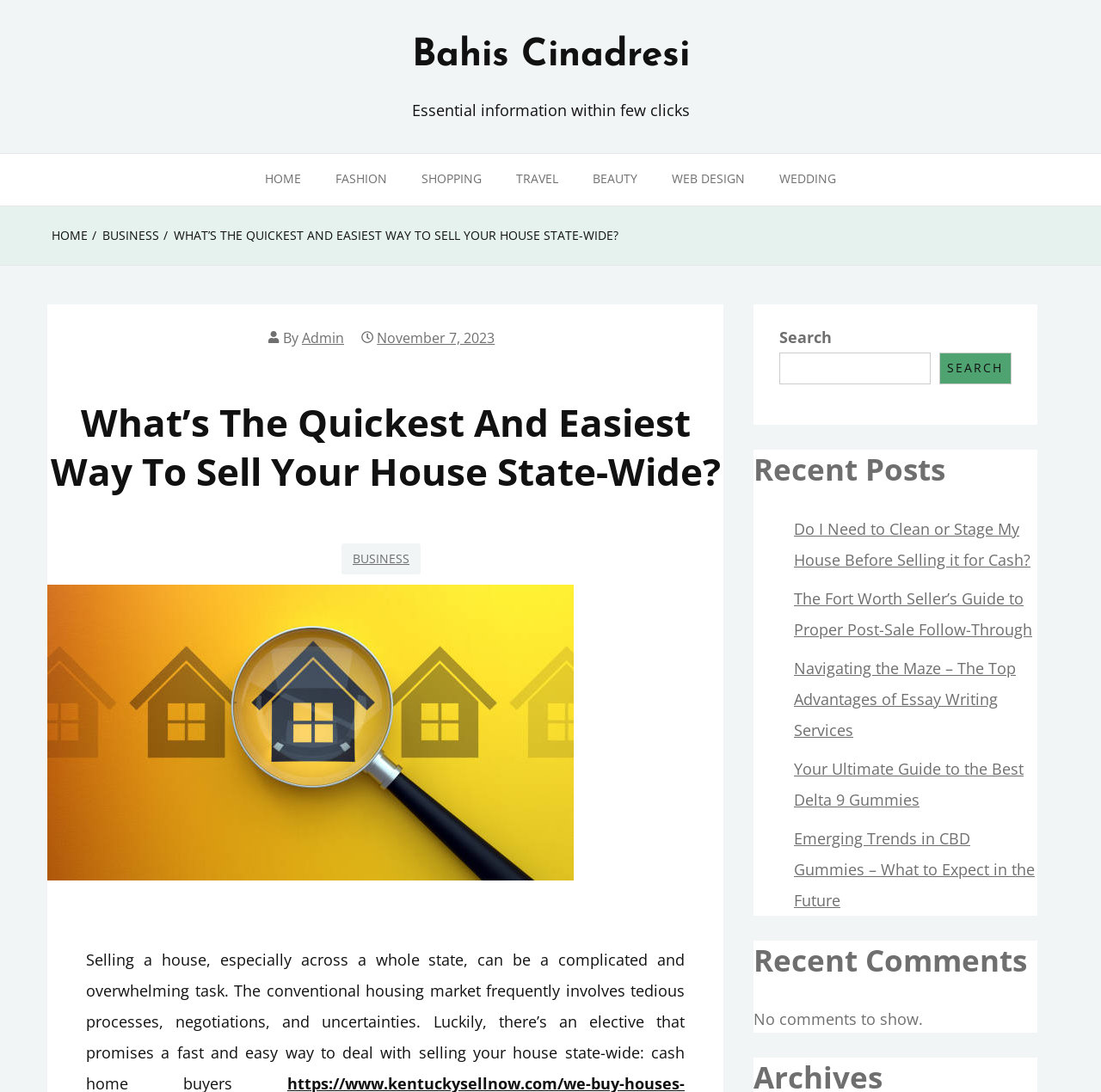Detail the various sections and features of the webpage.

This webpage appears to be a blog or article page, with a focus on real estate and business topics. At the top, there is a header section with a navigation menu featuring links to various categories such as "HOME", "FASHION", "SHOPPING", and more. Below the header, there is a breadcrumbs navigation section showing the current page's location within the website's hierarchy.

The main content area is divided into several sections. The first section features a heading that reads "What's The Quickest And Easiest Way To Sell Your House State-Wide?" followed by a brief description and metadata, including the author's name and publication date.

To the right of the main content area, there is a search bar with a "Search" button. Below the search bar, there is a section titled "Recent Posts" featuring a list of links to other articles on the website, including topics such as selling a house for cash, essay writing services, and CBD gummies.

Further down the page, there is a section titled "Recent Comments" which currently shows no comments. Throughout the page, there are various links and buttons, but no images are present.